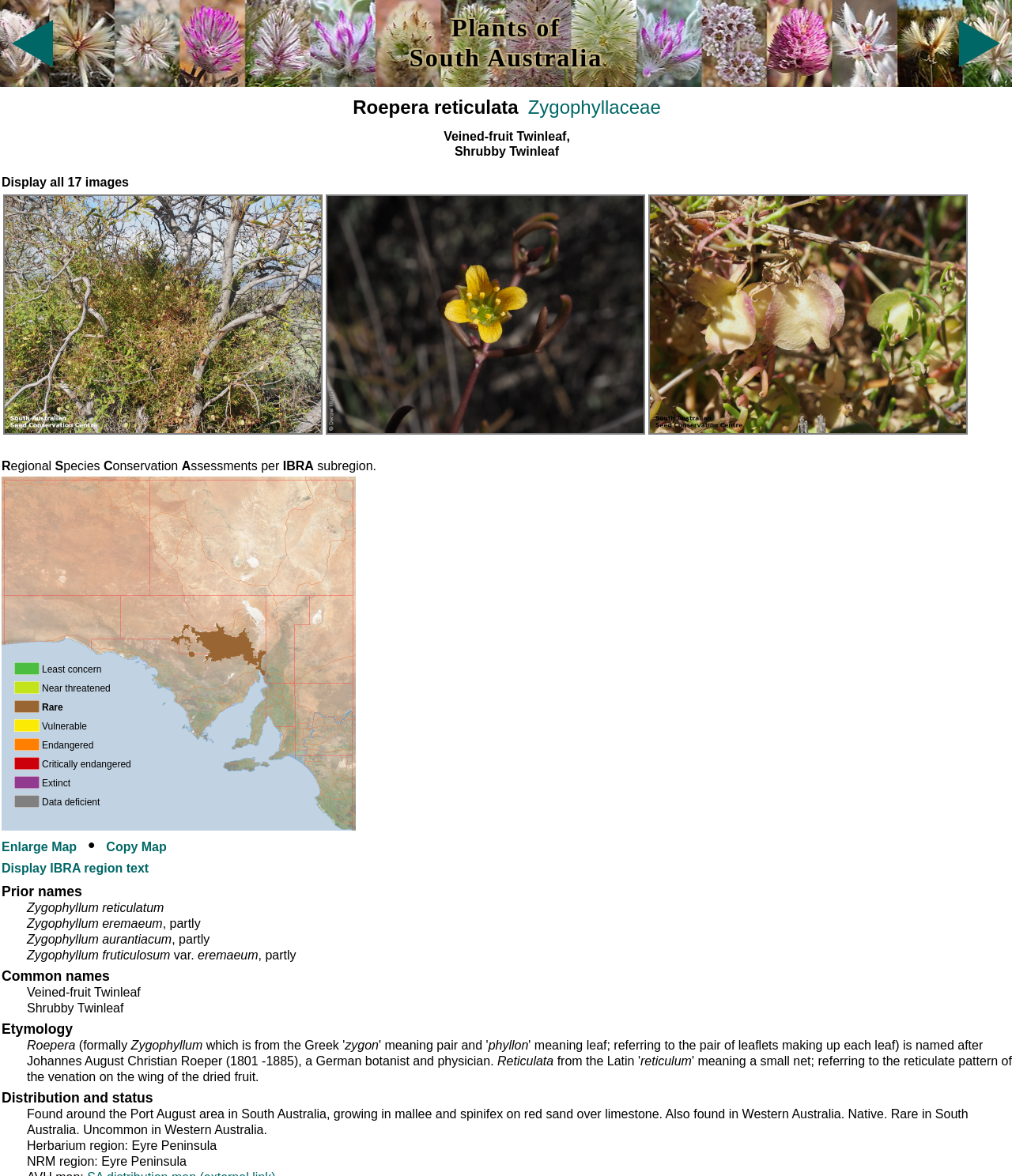Calculate the bounding box coordinates for the UI element based on the following description: "Plants of South Australia". Ensure the coordinates are four float numbers between 0 and 1, i.e., [left, top, right, bottom].

[0.0, 0.0, 1.0, 0.074]